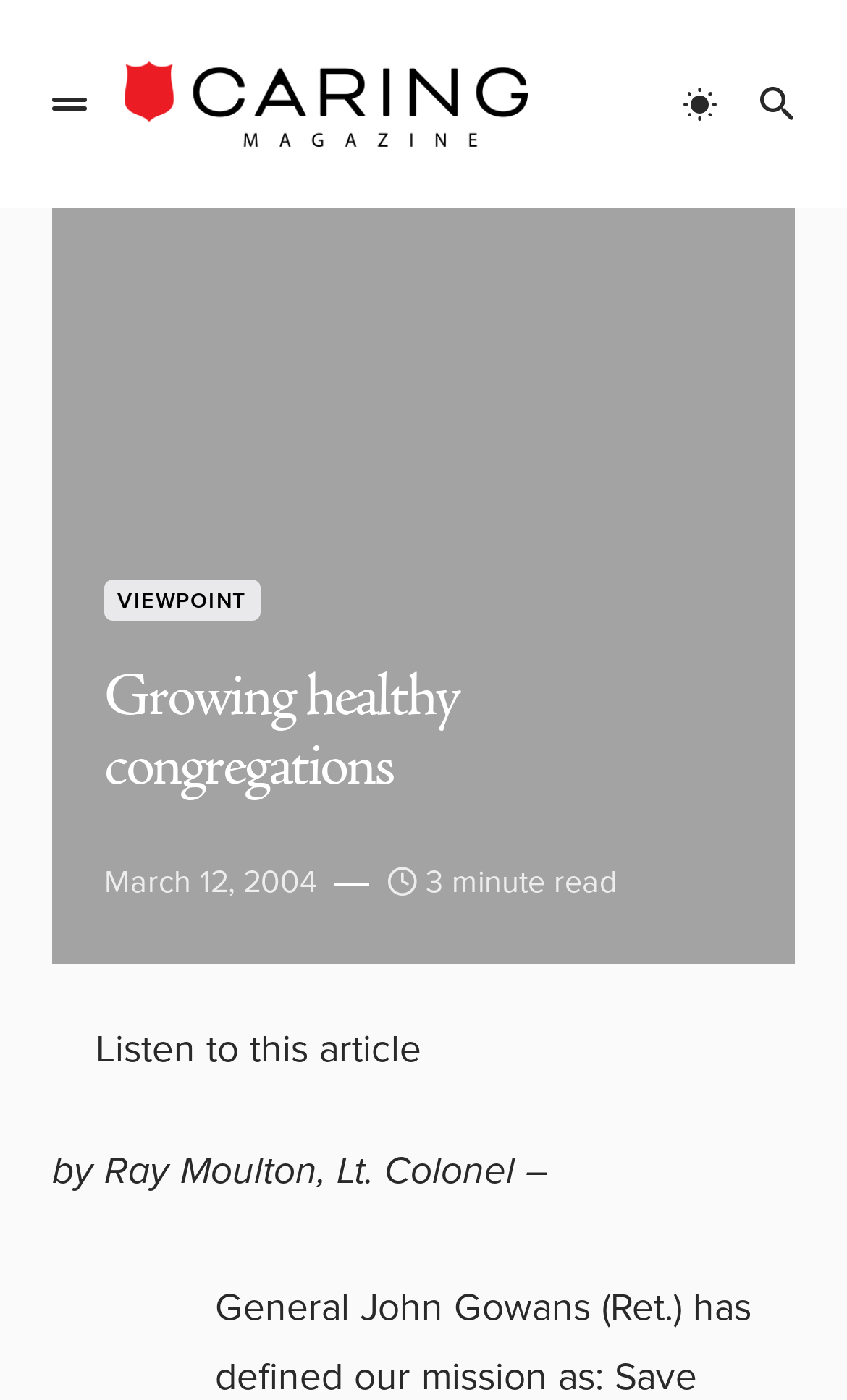Find the primary header on the webpage and provide its text.

Growing healthy congregations